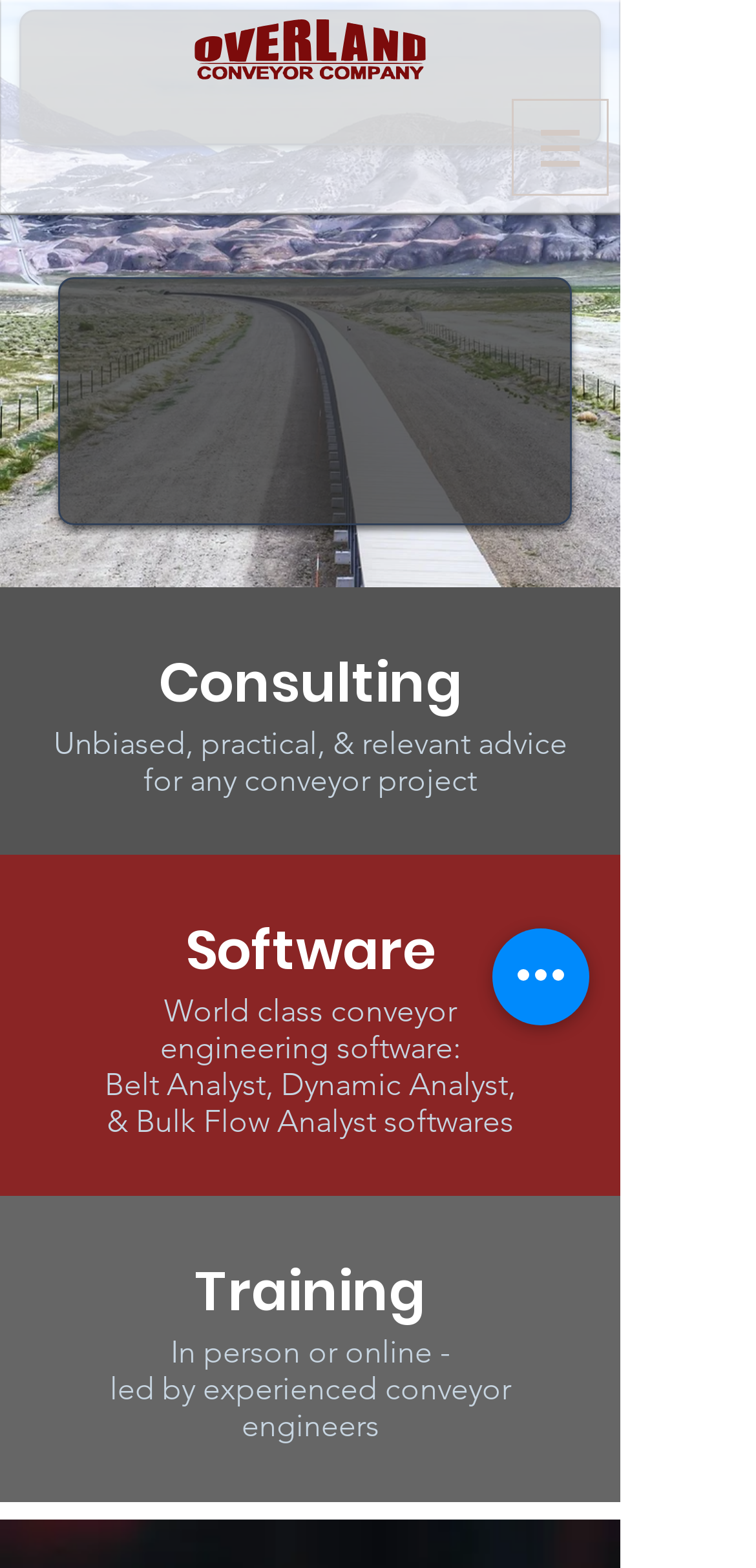What type of training is offered?
Please provide a single word or phrase as your answer based on the image.

In person or online